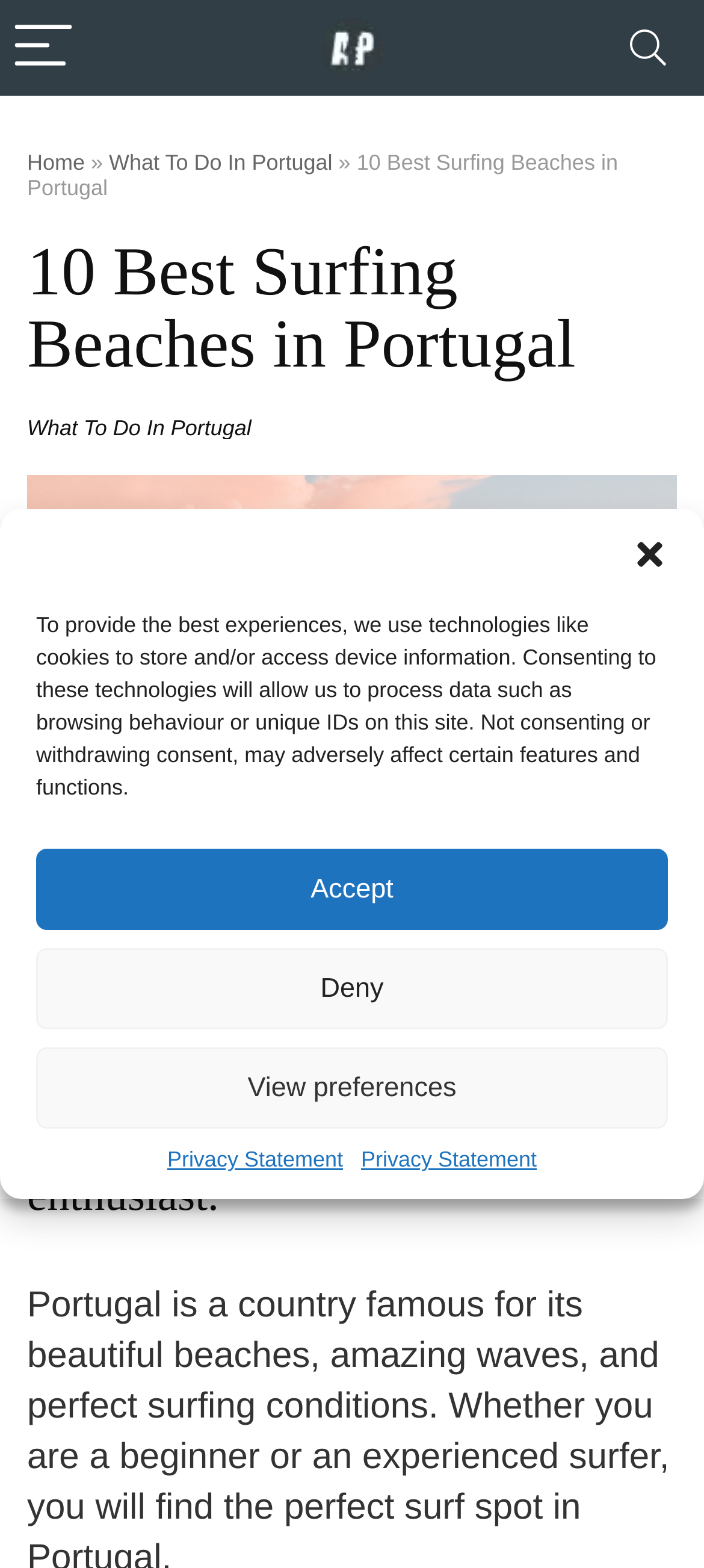Determine the main heading text of the webpage.

10 Best Surfing Beaches in Portugal